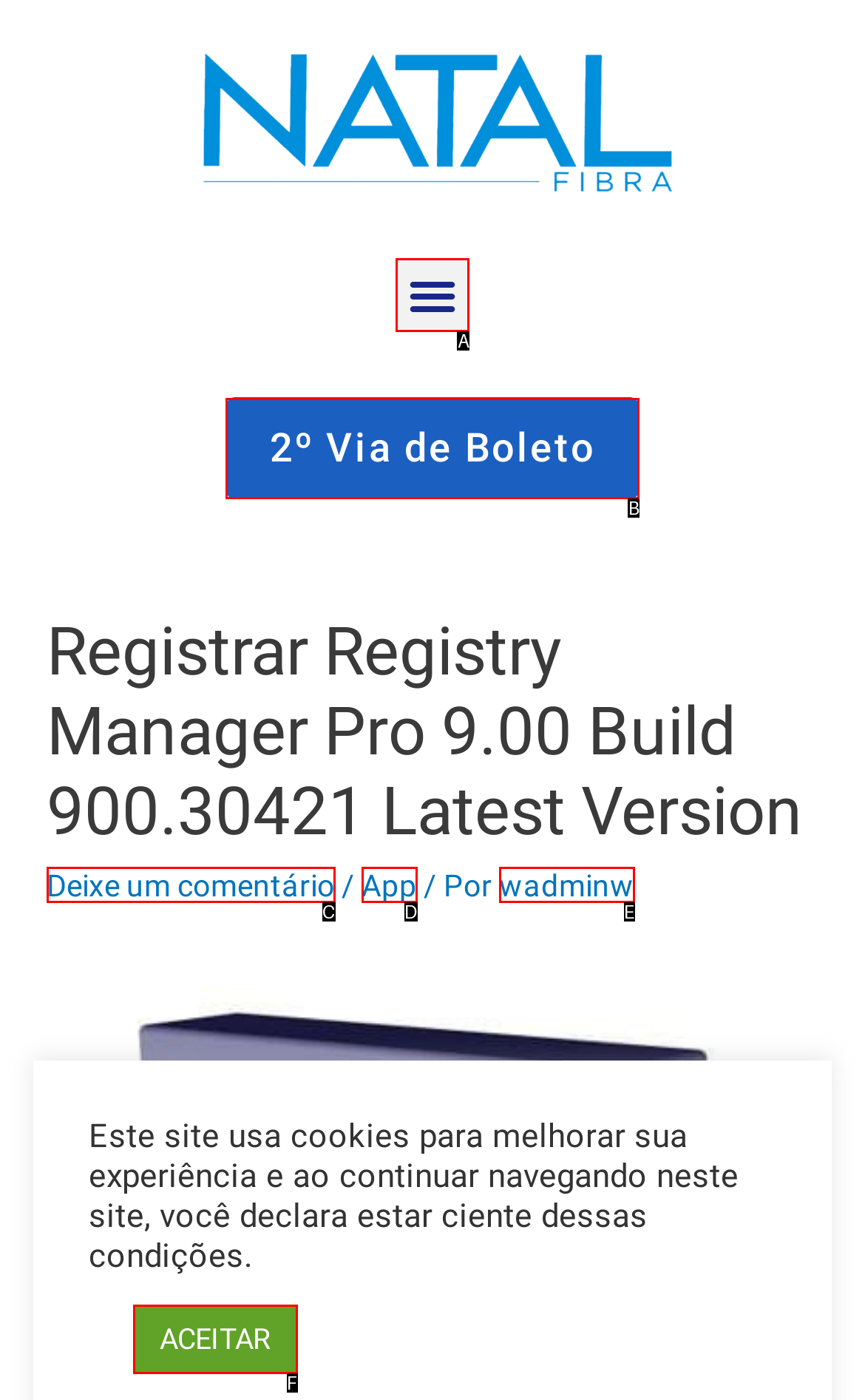Match the description: ACEITAR to the appropriate HTML element. Respond with the letter of your selected option.

F